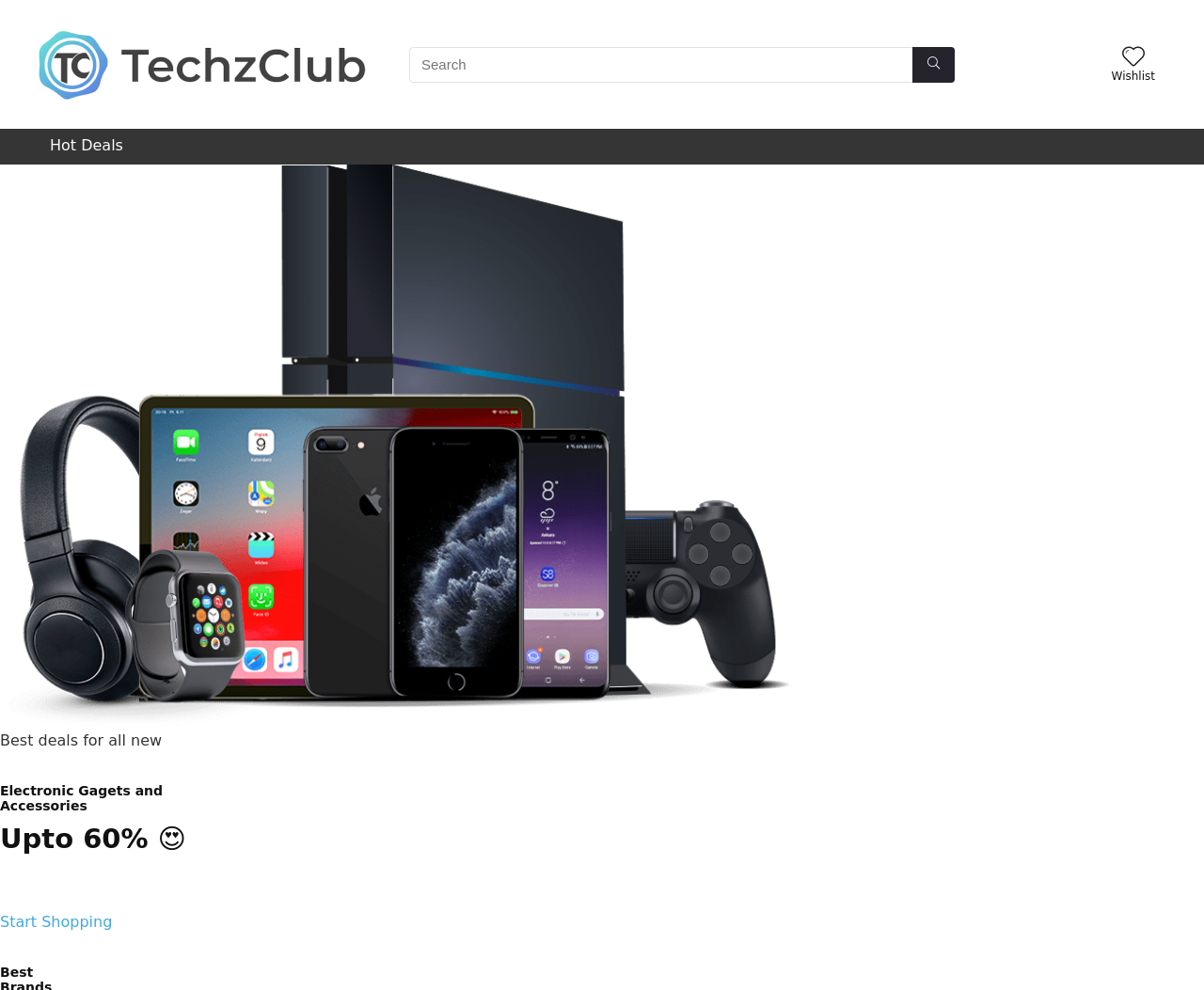Please provide a comprehensive response to the question based on the details in the image: What is the discount percentage mentioned on the webpage?

The webpage has a heading that says 'Upto 60% 😍', which suggests that there are discounts of up to 60% on electronics gadgets and accessories.